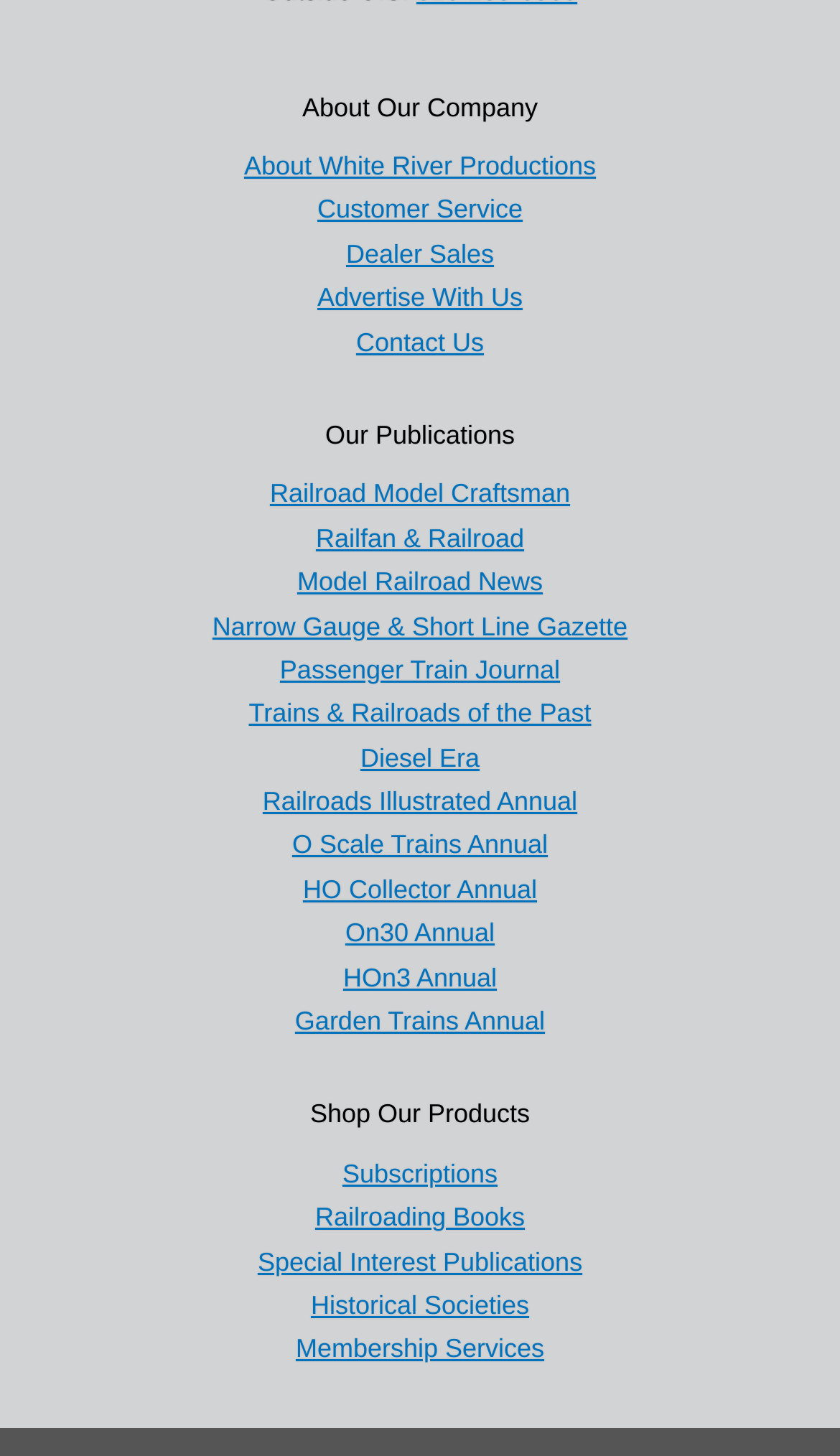Please specify the bounding box coordinates of the clickable region necessary for completing the following instruction: "Read about Passenger Train Journal". The coordinates must consist of four float numbers between 0 and 1, i.e., [left, top, right, bottom].

[0.333, 0.45, 0.667, 0.47]